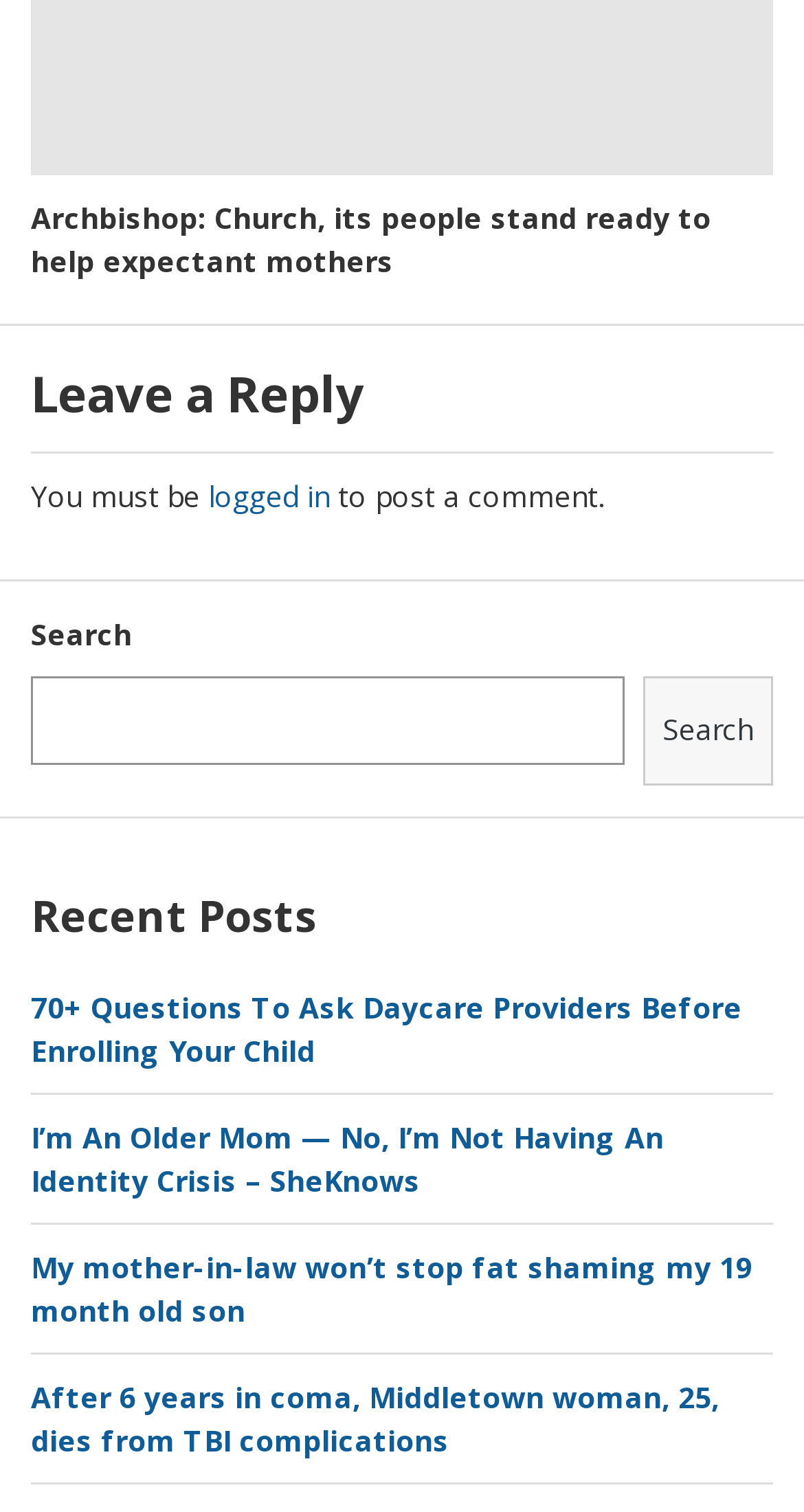Can you give a detailed response to the following question using the information from the image? What is required to post a comment?

The webpage has a section that says 'You must be logged in to post a comment', which implies that a user needs to be logged in to post a comment on the webpage.